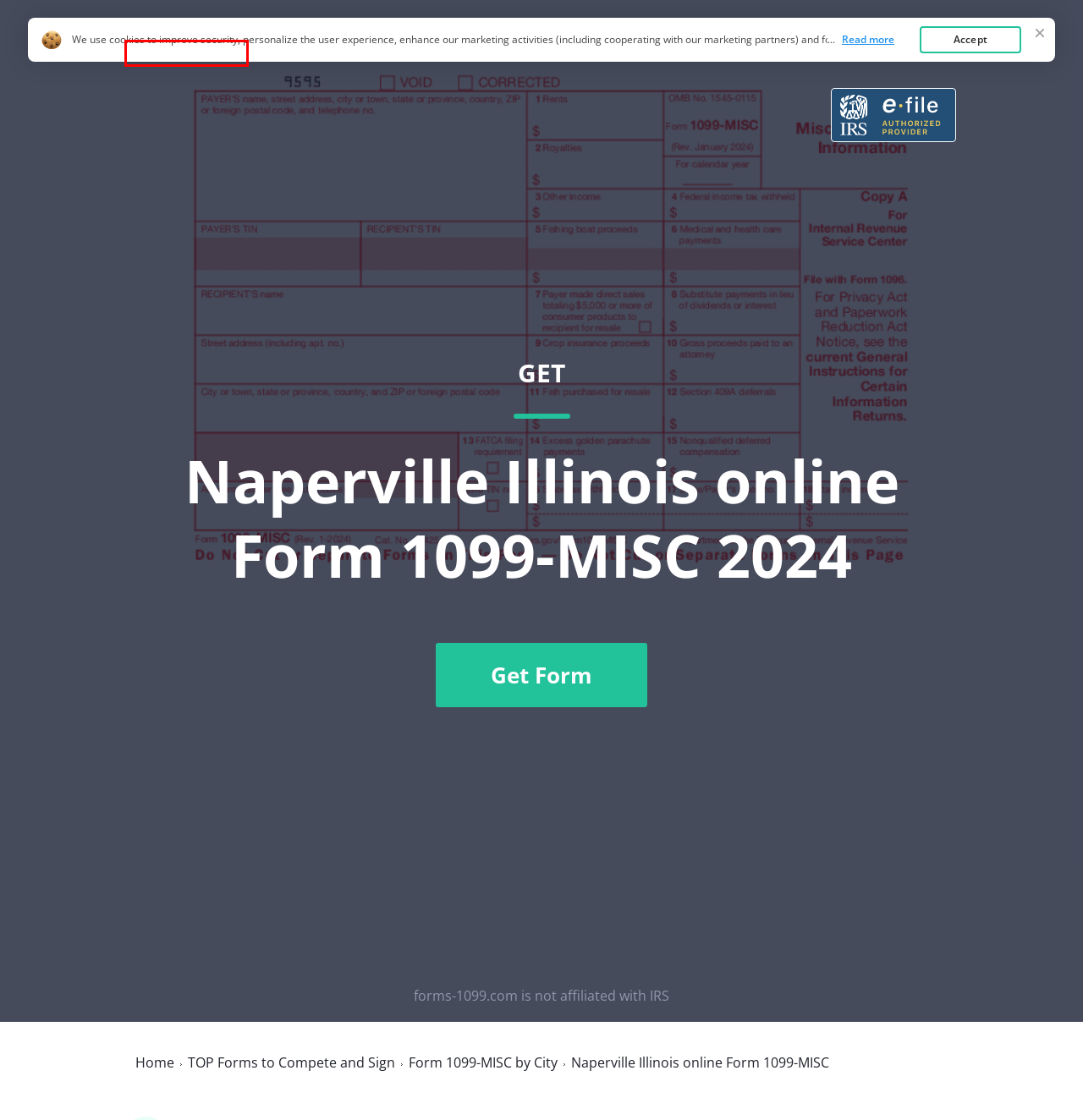You are presented with a screenshot of a webpage with a red bounding box. Select the webpage description that most closely matches the new webpage after clicking the element inside the red bounding box. The options are:
A. TERMS OF SERVICE
B. TOP Forms 1099-MISC to Compete and Sign - Catalog
C. DMCA
D. COOKIES
E. Find Form 1099-MISC for Exact City
F. Form 1099-MISC - Frequently Asked Questions
G. Workflow Solutions by Use Case | airSlate
H. 1099 Form - Printable and Fillable PDF Template

H